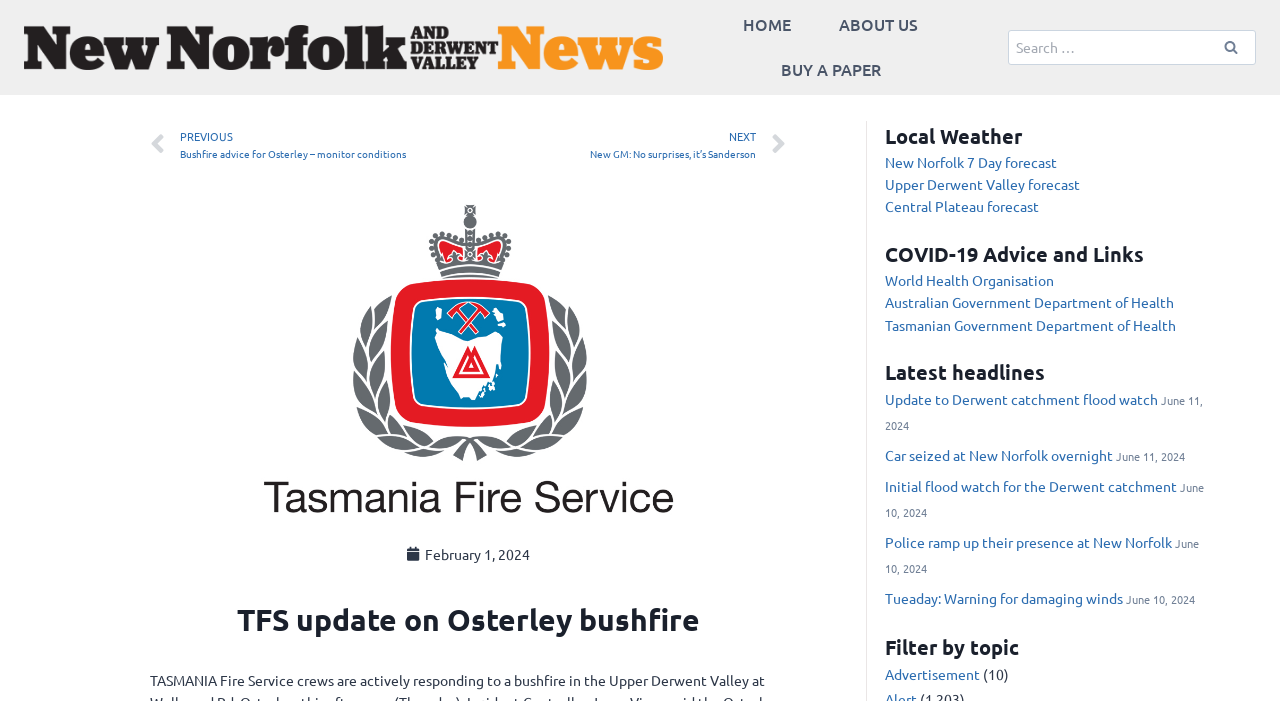Pinpoint the bounding box coordinates of the clickable area necessary to execute the following instruction: "Read about Osterley bushfire". The coordinates should be given as four float numbers between 0 and 1, namely [left, top, right, bottom].

[0.117, 0.862, 0.615, 0.905]